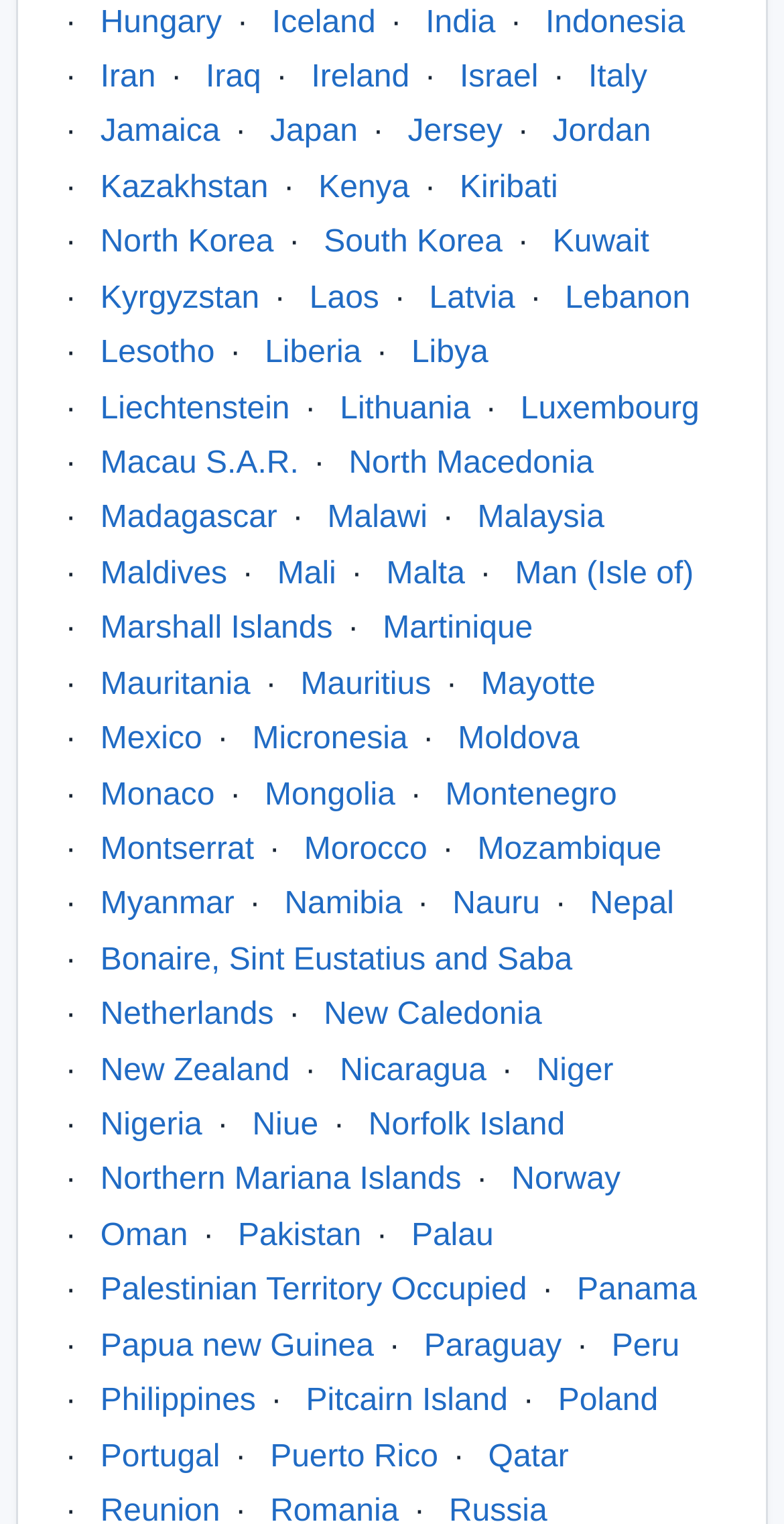How many columns of countries are there on the webpage?
Based on the image, provide your answer in one word or phrase.

1